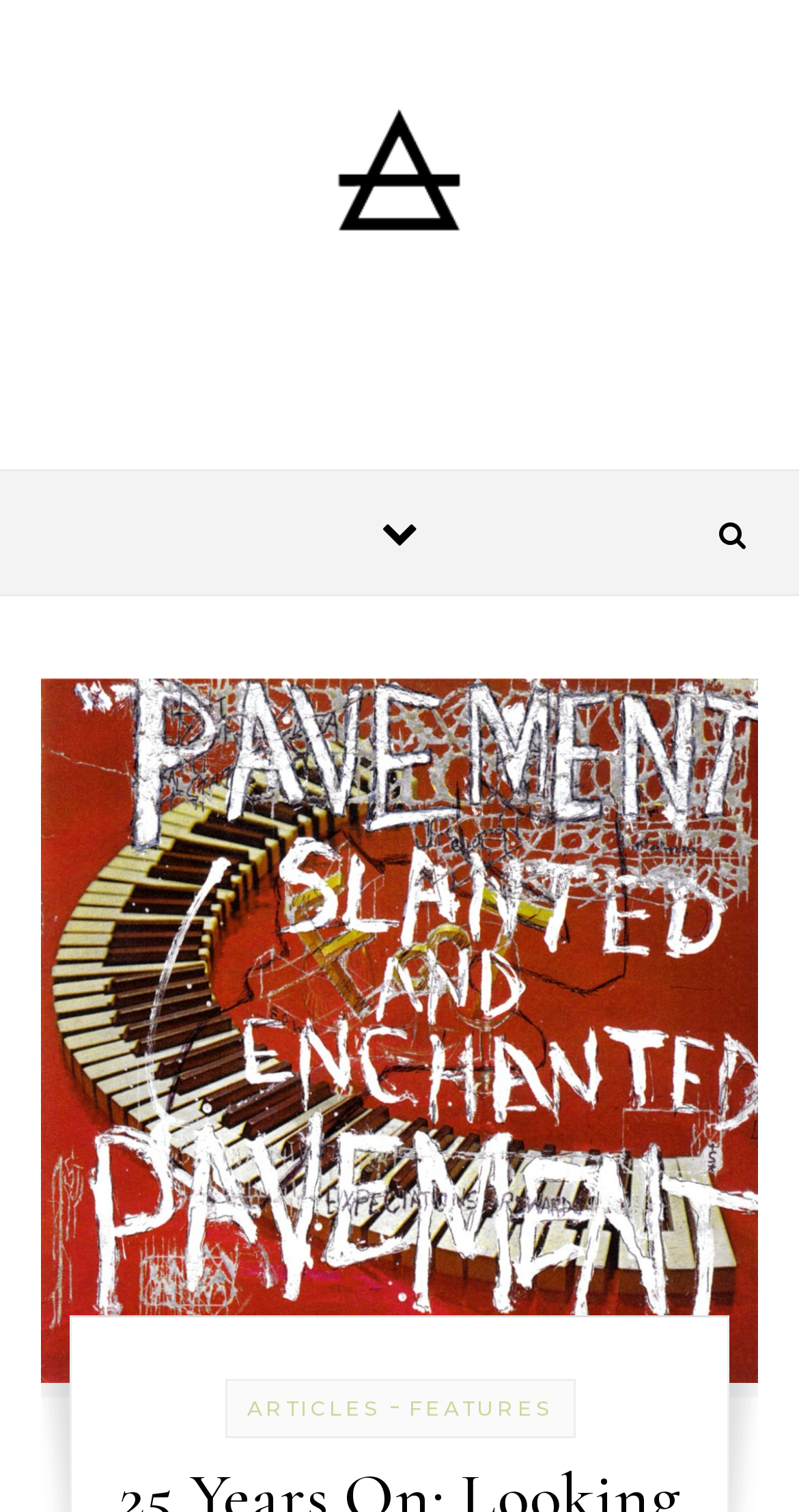What is the name of the album being discussed?
Please respond to the question with a detailed and thorough explanation.

The question can be answered by looking at the title of the webpage, '25 Years On: Looking Back at Pavement’s Debut Album Slanted and Enchanted', which clearly mentions the album name.